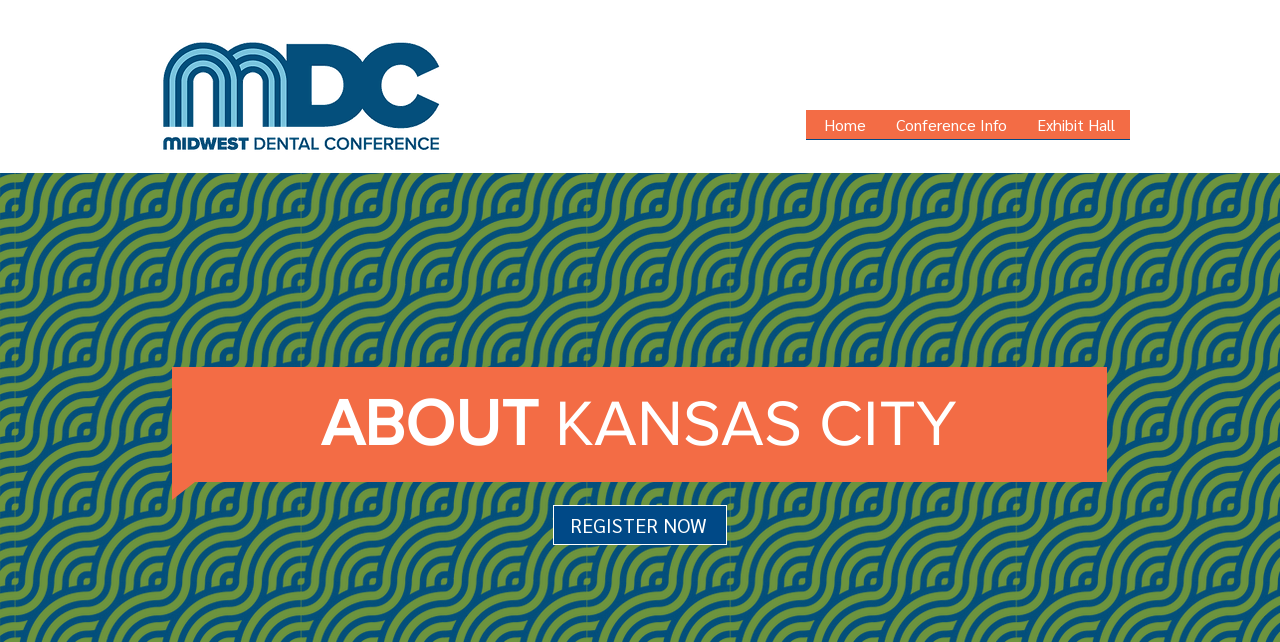How many links are in the navigation menu?
Please provide a comprehensive and detailed answer to the question.

I counted the number of links in the navigation menu 'Site' which are 'Home', 'Conference Info', and 'Exhibit Hall', totaling 3 links.